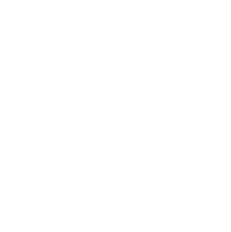Please give a one-word or short phrase response to the following question: 
Where can this waste bin be used?

Indoor and outdoor